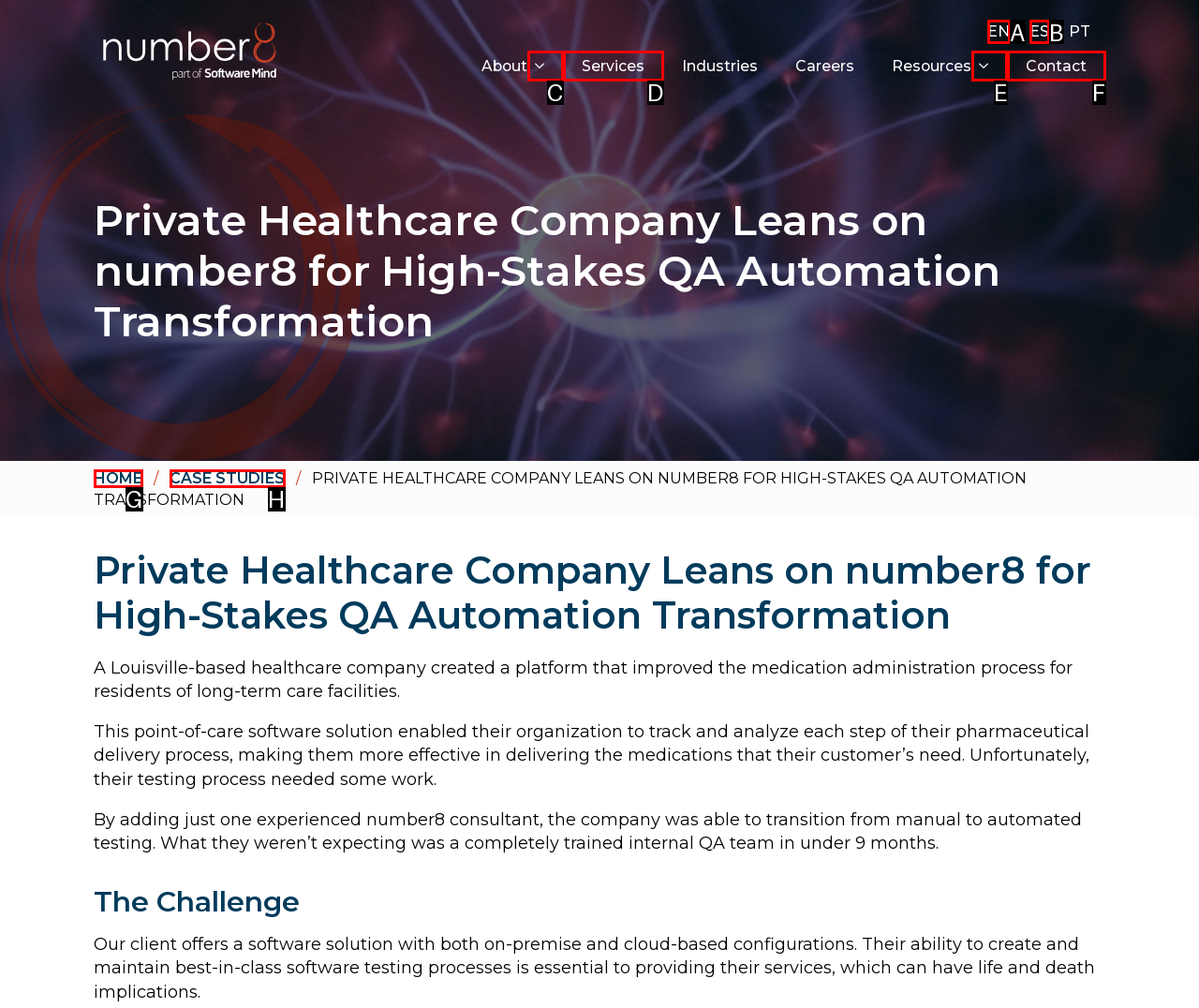Identify the bounding box that corresponds to: parent_node: About aria-label="About Submenu"
Respond with the letter of the correct option from the provided choices.

C